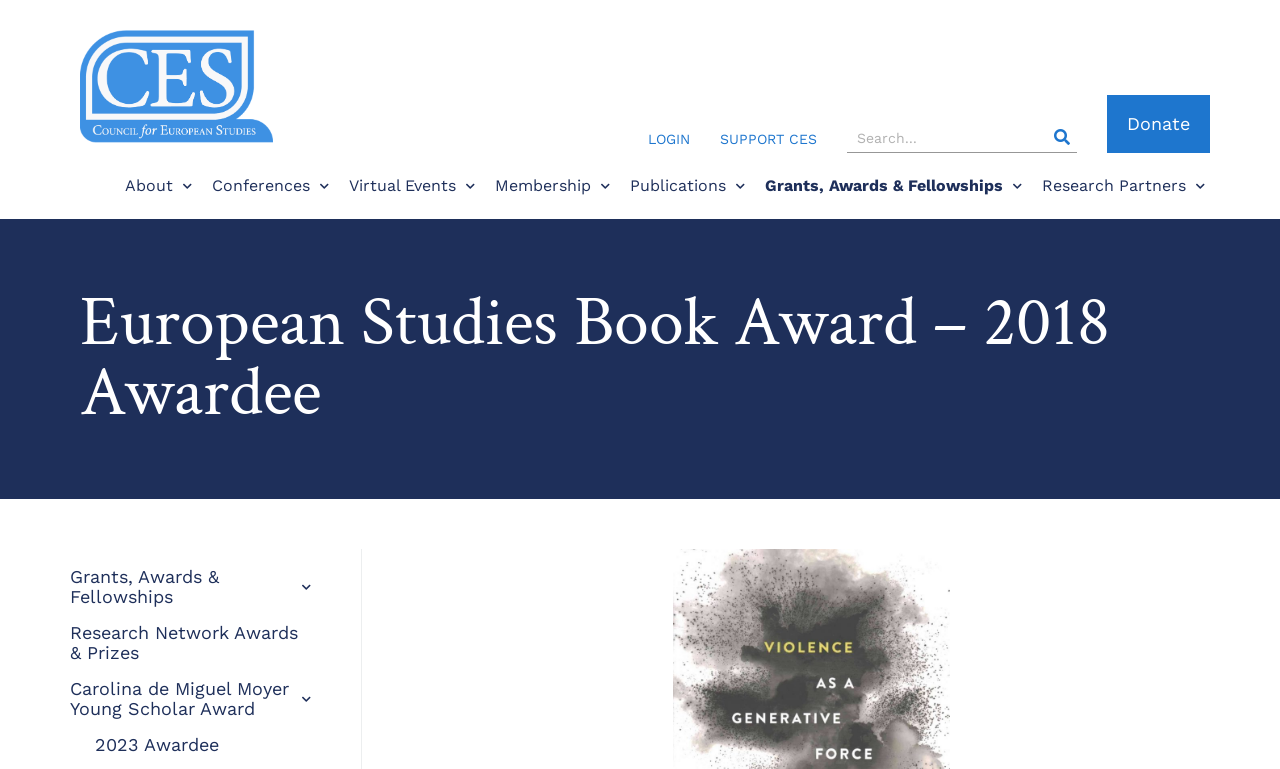How many menu items are there under 'Grants, Awards & Fellowships'?
Look at the image and respond with a one-word or short-phrase answer.

3